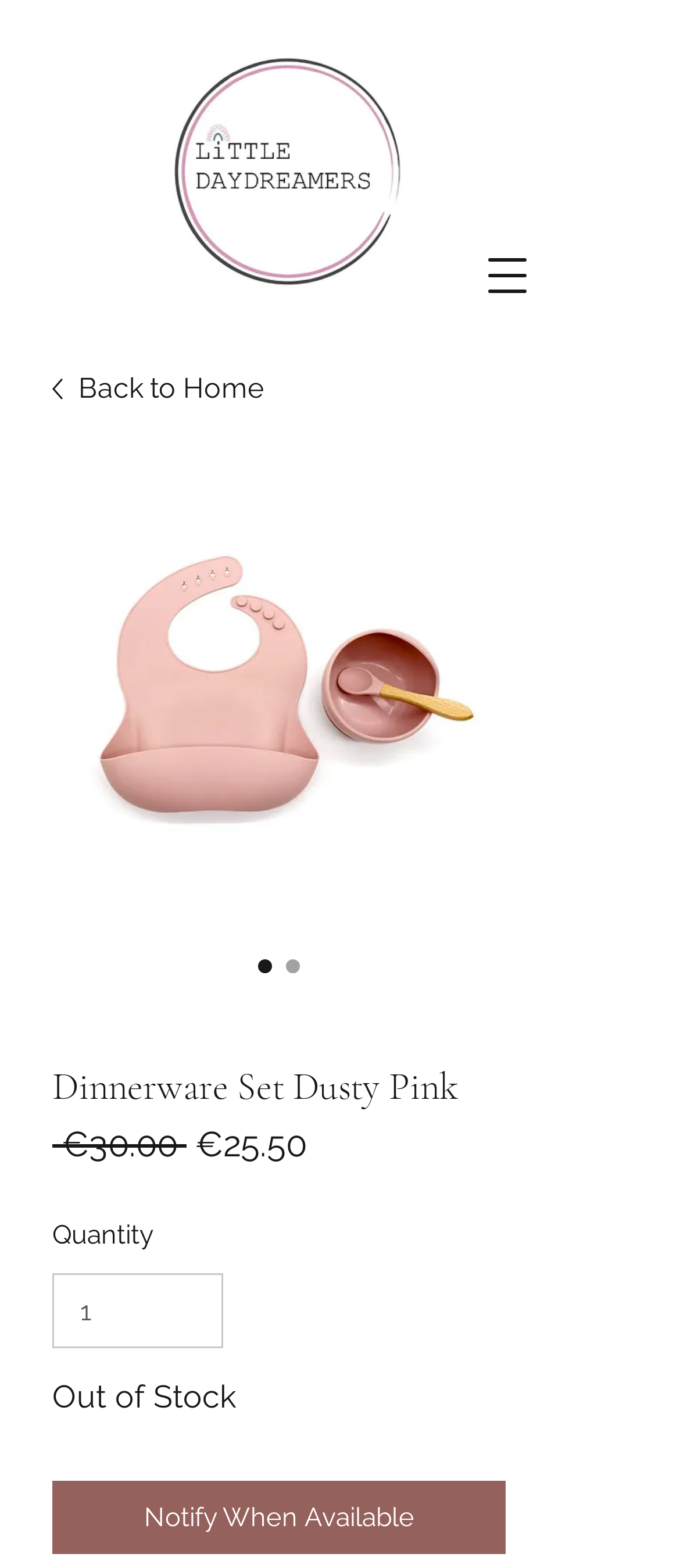Given the description "input value="1" aria-label="Quantity" value="1"", determine the bounding box of the corresponding UI element.

[0.077, 0.812, 0.328, 0.86]